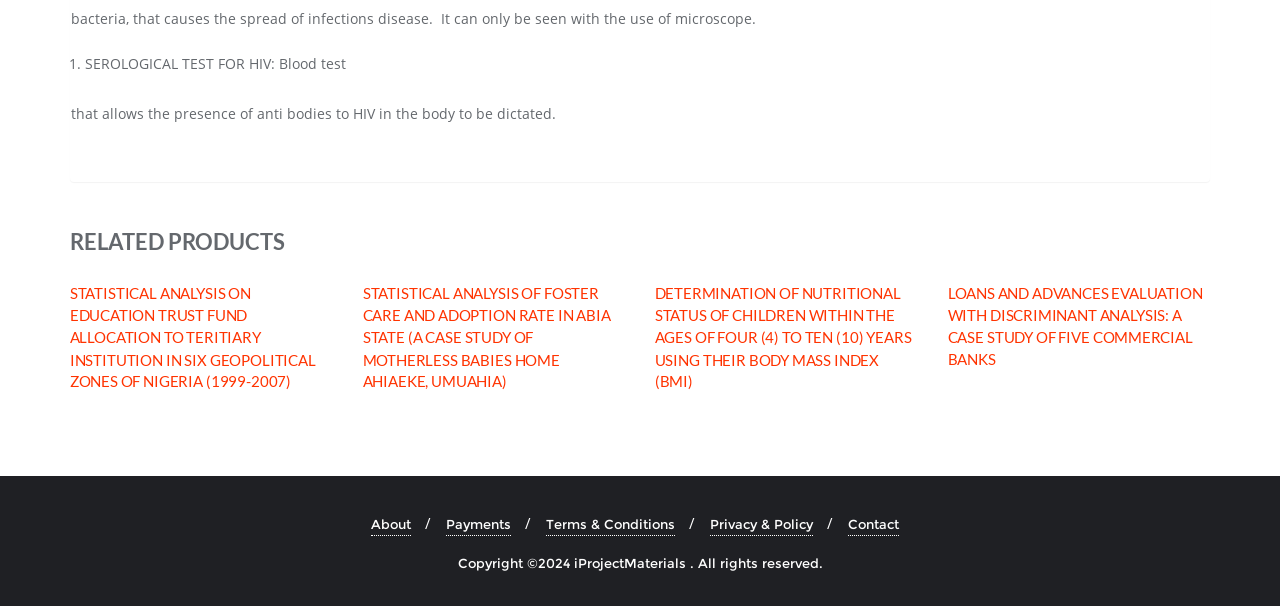Can you determine the bounding box coordinates of the area that needs to be clicked to fulfill the following instruction: "Click on the link to view the statistical analysis of foster care and adoption rate in Abia state"?

[0.283, 0.458, 0.489, 0.648]